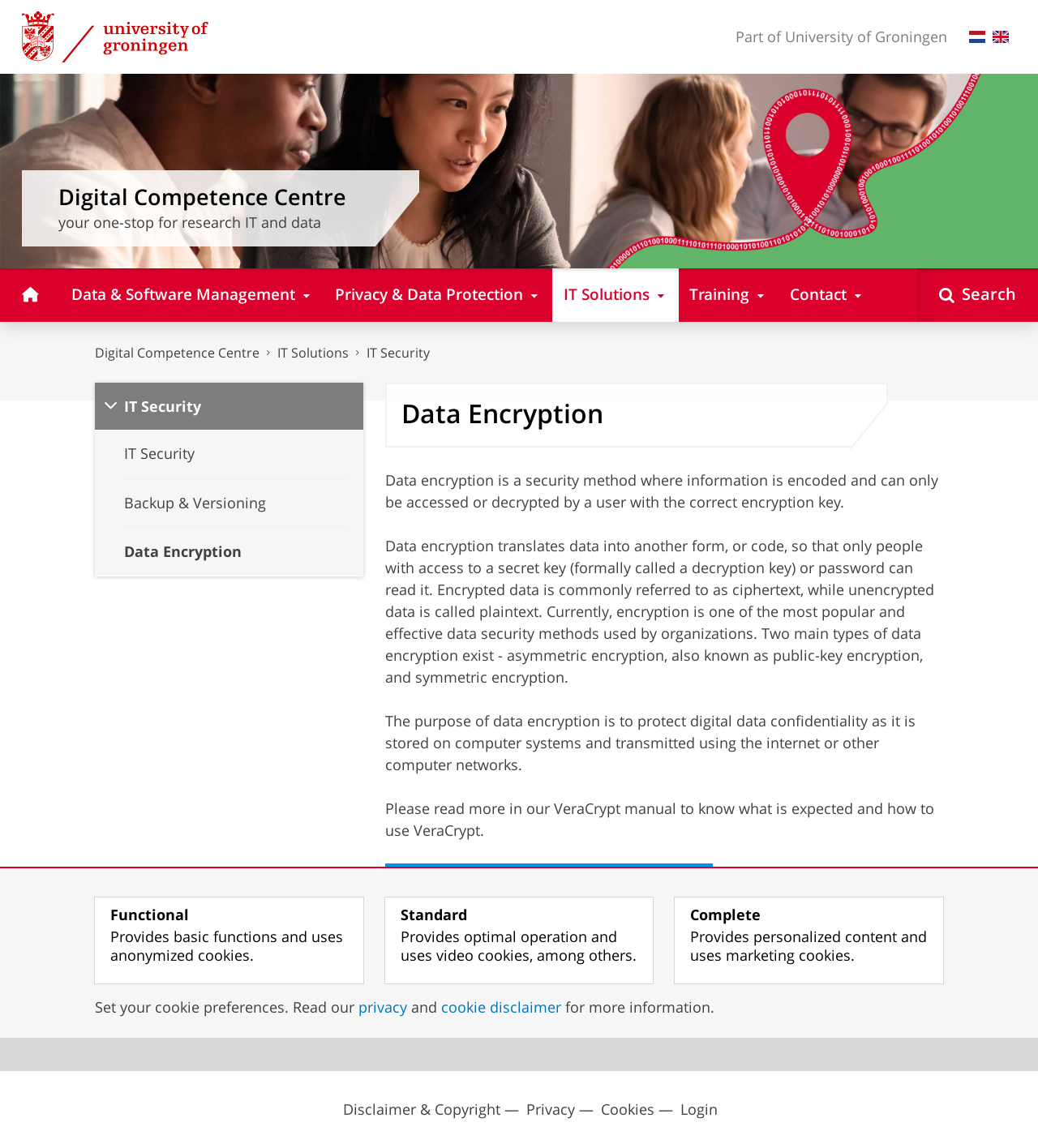Provide the bounding box coordinates for the UI element that is described as: "IT Solutions".

[0.532, 0.234, 0.654, 0.28]